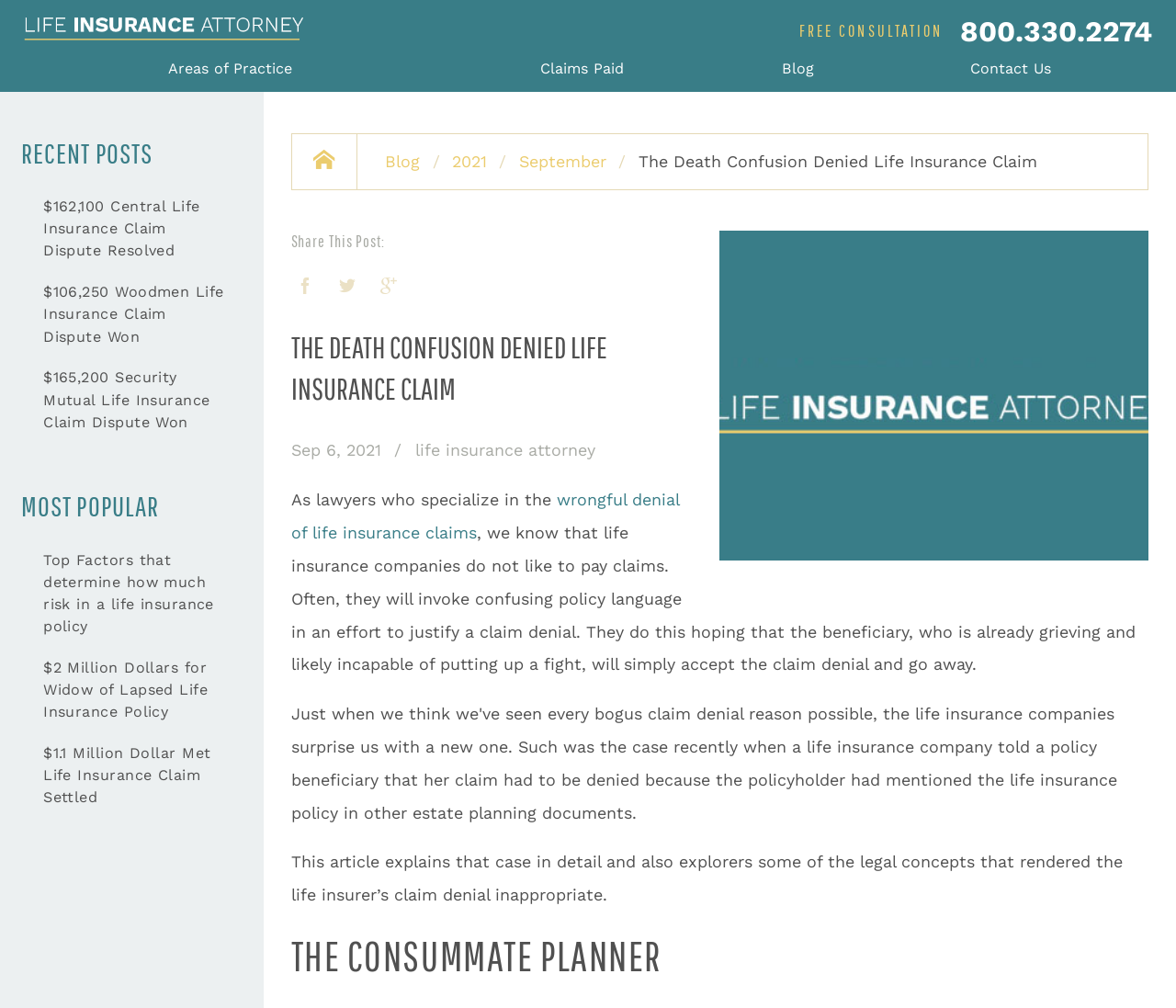Please identify the bounding box coordinates of the region to click in order to complete the task: "Read the blog post about 'wrongful denial of life insurance claims'". The coordinates must be four float numbers between 0 and 1, specified as [left, top, right, bottom].

[0.247, 0.486, 0.577, 0.538]